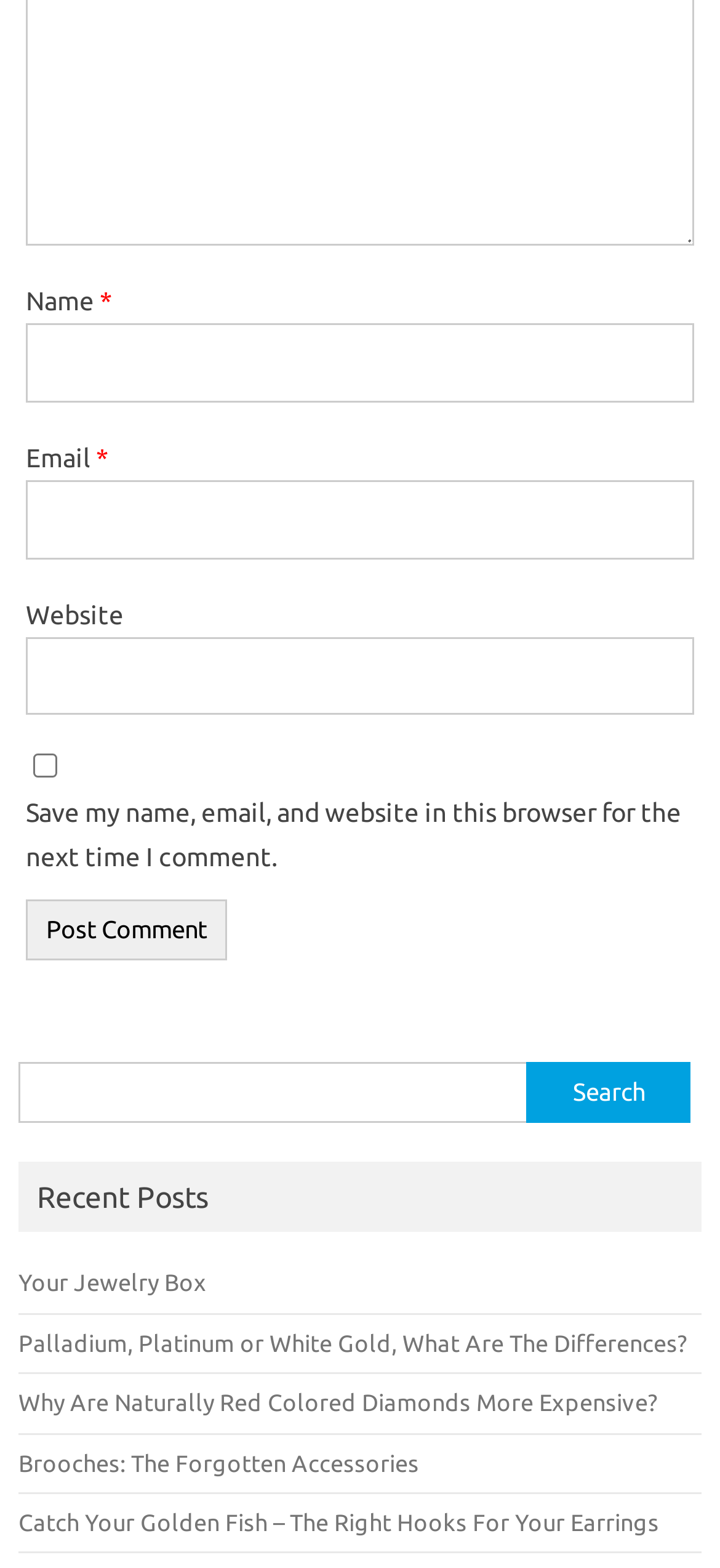Please specify the bounding box coordinates in the format (top-left x, top-left y, bottom-right x, bottom-right y), with values ranging from 0 to 1. Identify the bounding box for the UI component described as follows: Brooches: The Forgotten Accessories

[0.026, 0.924, 0.582, 0.941]